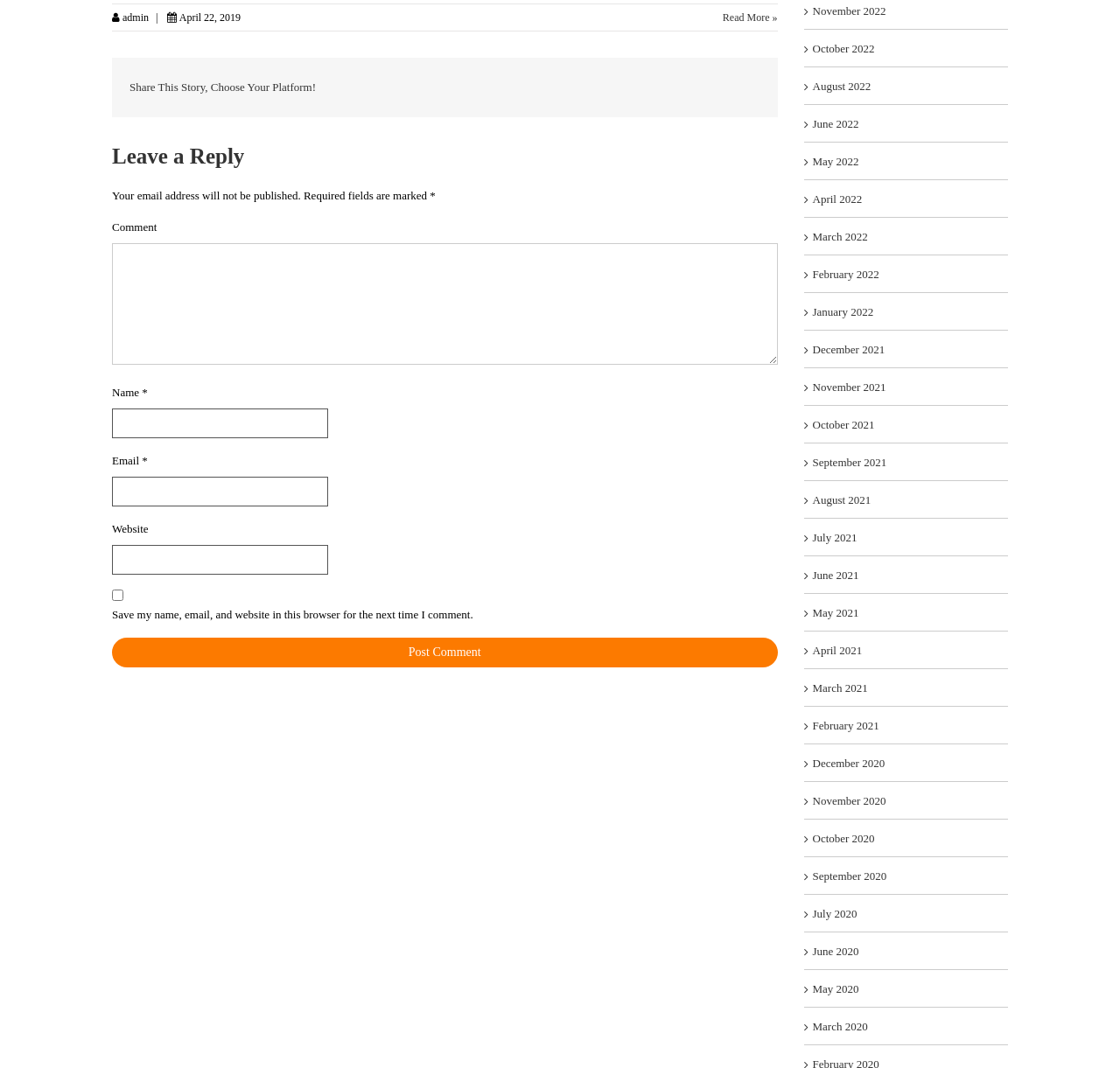Please identify the bounding box coordinates of the region to click in order to complete the given instruction: "View archives for November 2022". The coordinates should be four float numbers between 0 and 1, i.e., [left, top, right, bottom].

[0.718, 0.002, 0.791, 0.019]